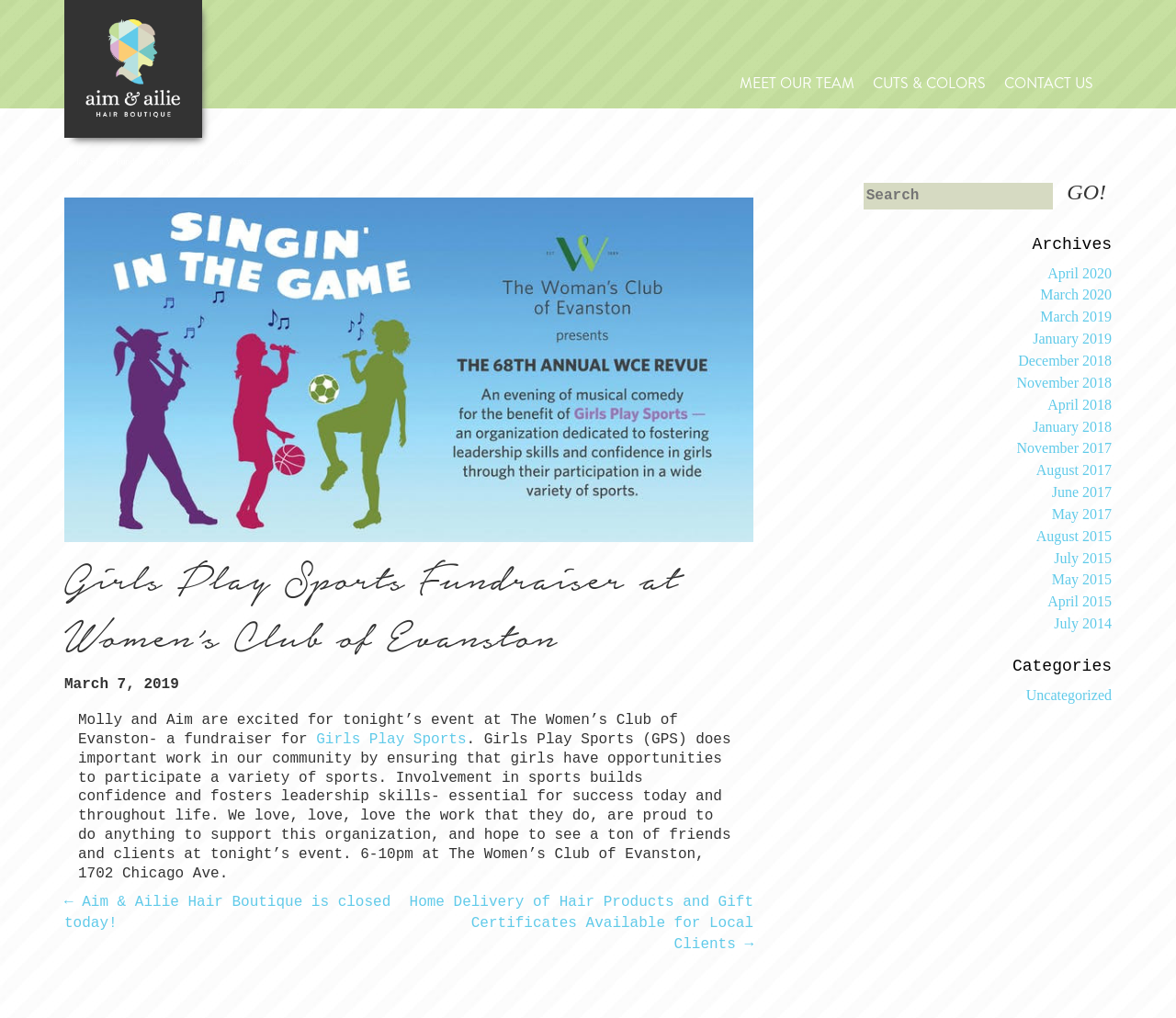Find the bounding box of the UI element described as: "Get Discount". The bounding box coordinates should be given as four float values between 0 and 1, i.e., [left, top, right, bottom].

None